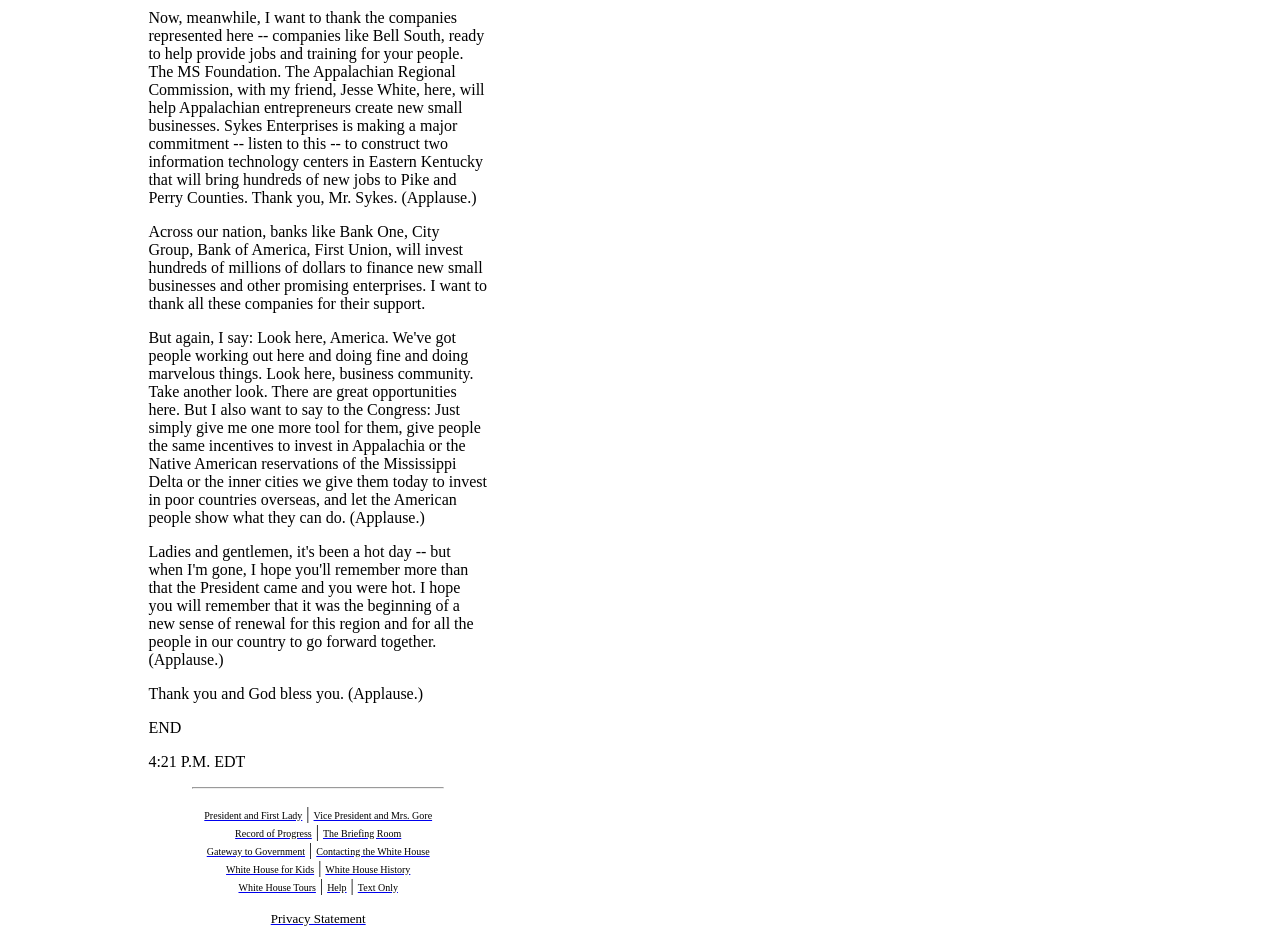What is the purpose of the Appalachian Regional Commission?
Observe the image and answer the question with a one-word or short phrase response.

Help entrepreneurs